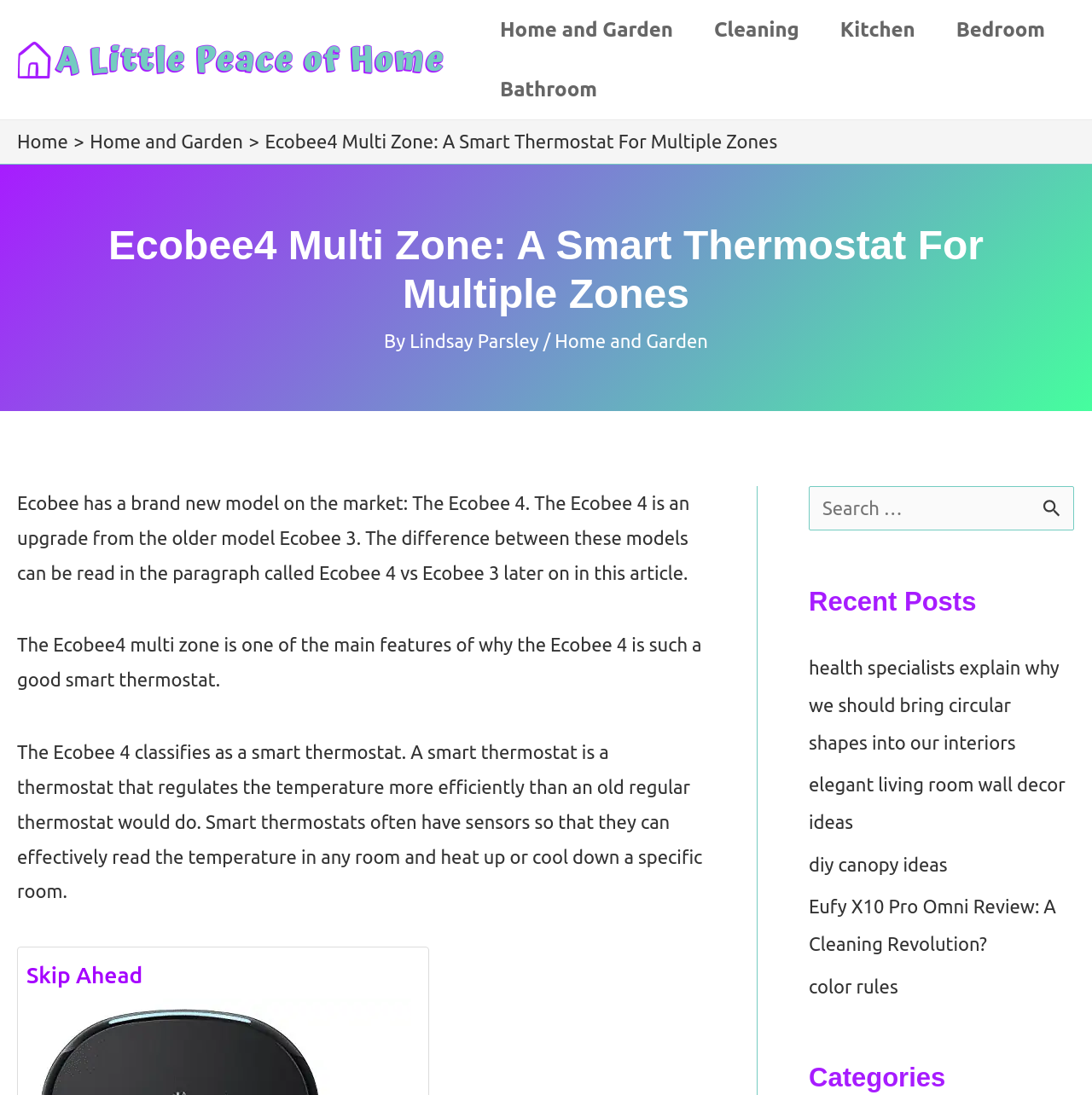Answer this question in one word or a short phrase: What is the author of the current article?

Lindsay Parsley